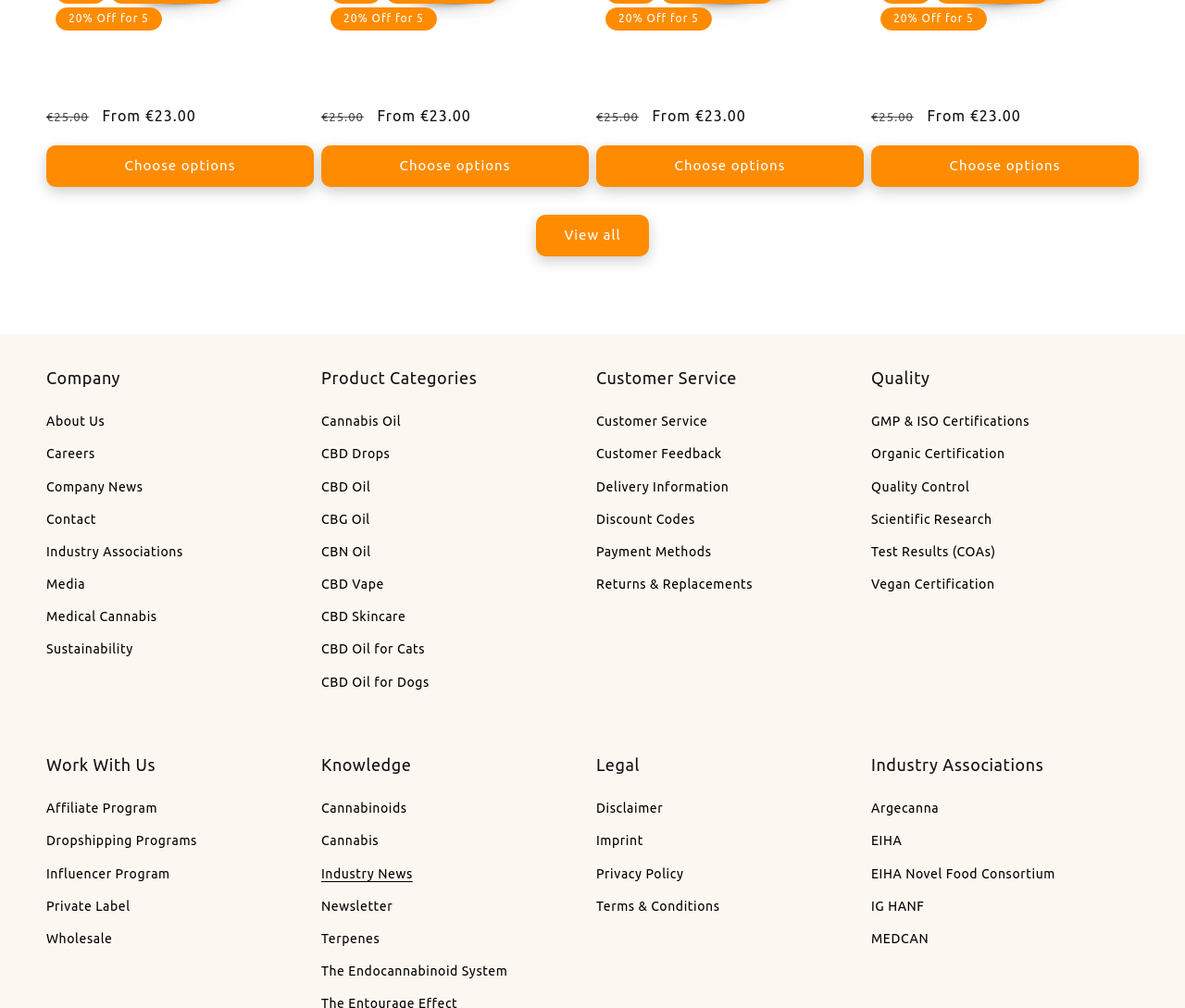Can you find the bounding box coordinates of the area I should click to execute the following instruction: "View all products in the Buy CBD Oil collection"?

[0.453, 0.213, 0.547, 0.254]